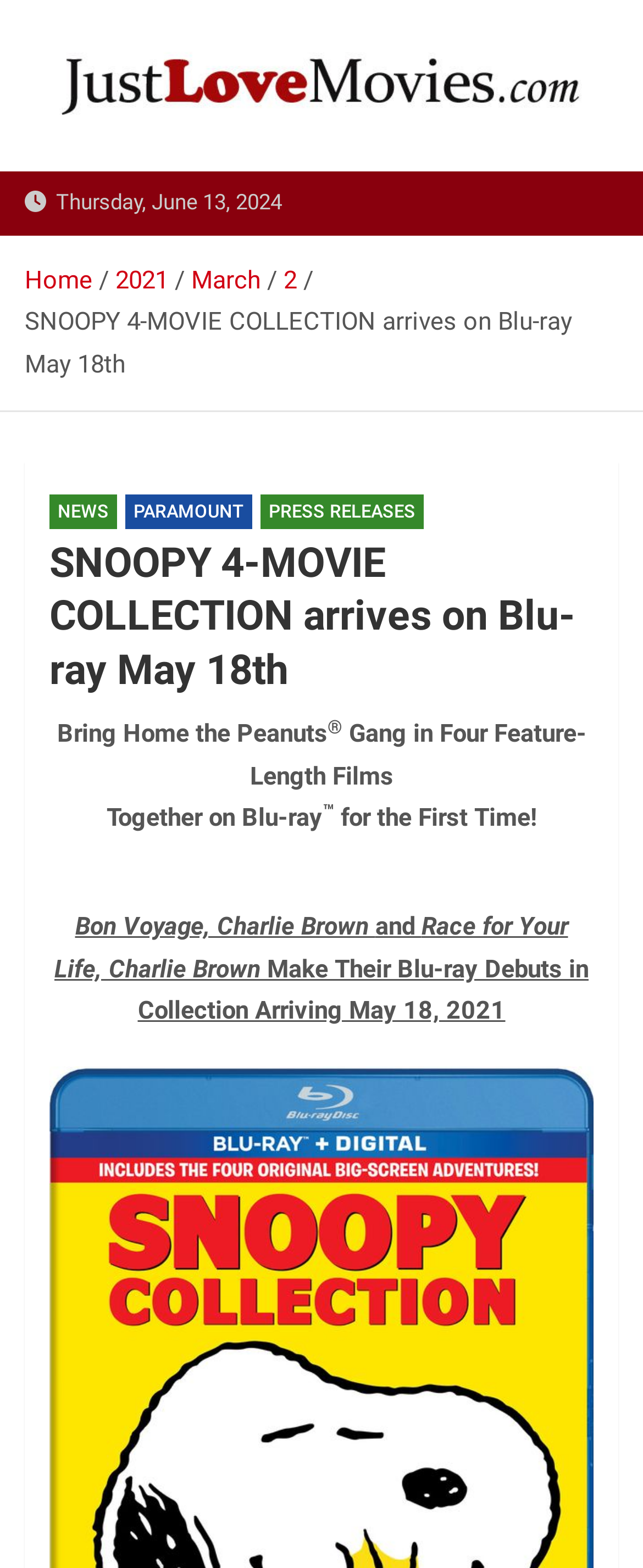Can you give a comprehensive explanation to the question given the content of the image?
What is the name of the company releasing the movie collection?

The name of the company releasing the movie collection can be found in the link 'PARAMOUNT' which is located in the navigation section of the webpage, indicating that PARAMOUNT is the company releasing the collection.